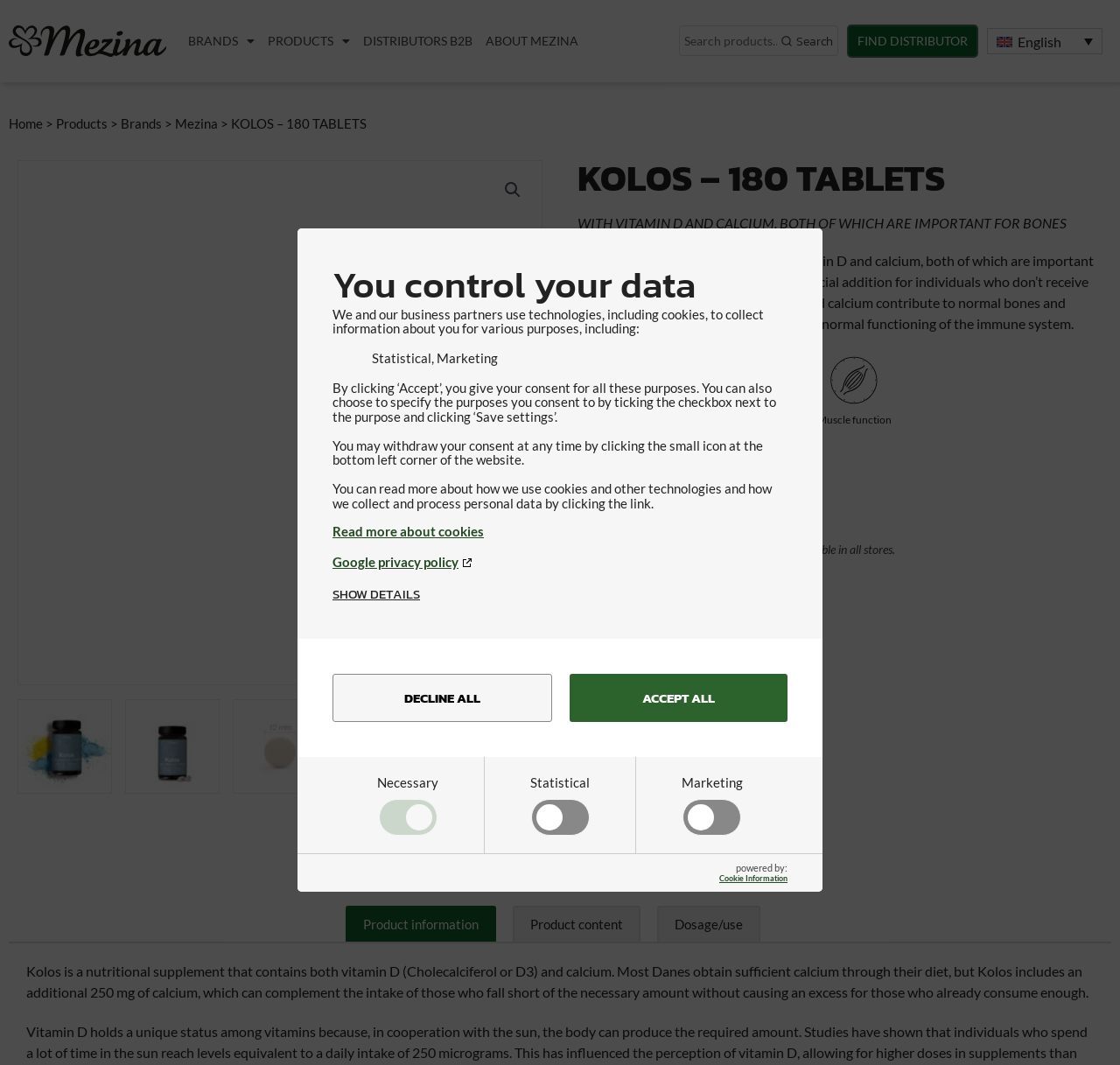Please locate the bounding box coordinates of the element's region that needs to be clicked to follow the instruction: "View product information". The bounding box coordinates should be provided as four float numbers between 0 and 1, i.e., [left, top, right, bottom].

[0.309, 0.85, 0.443, 0.884]